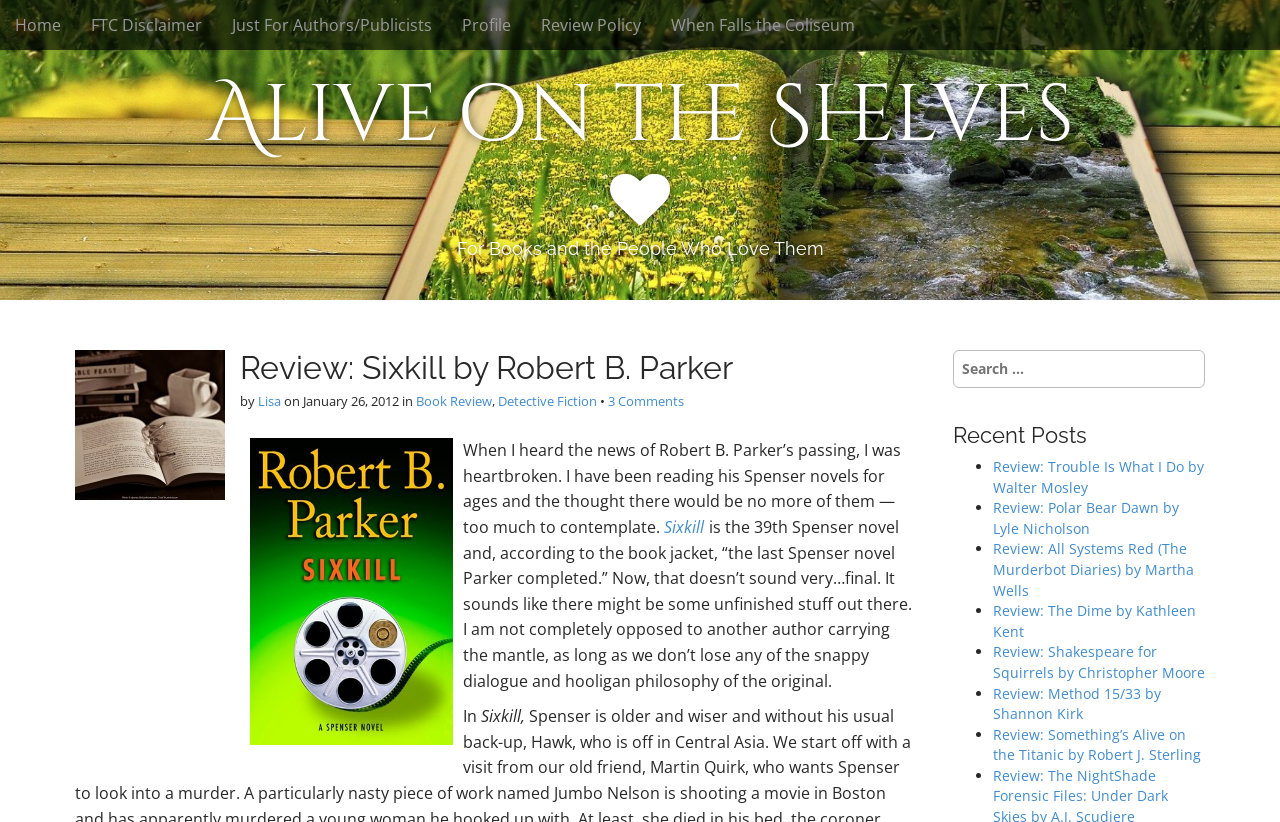Provide the bounding box coordinates for the UI element that is described as: "Home".

[0.0, 0.0, 0.059, 0.061]